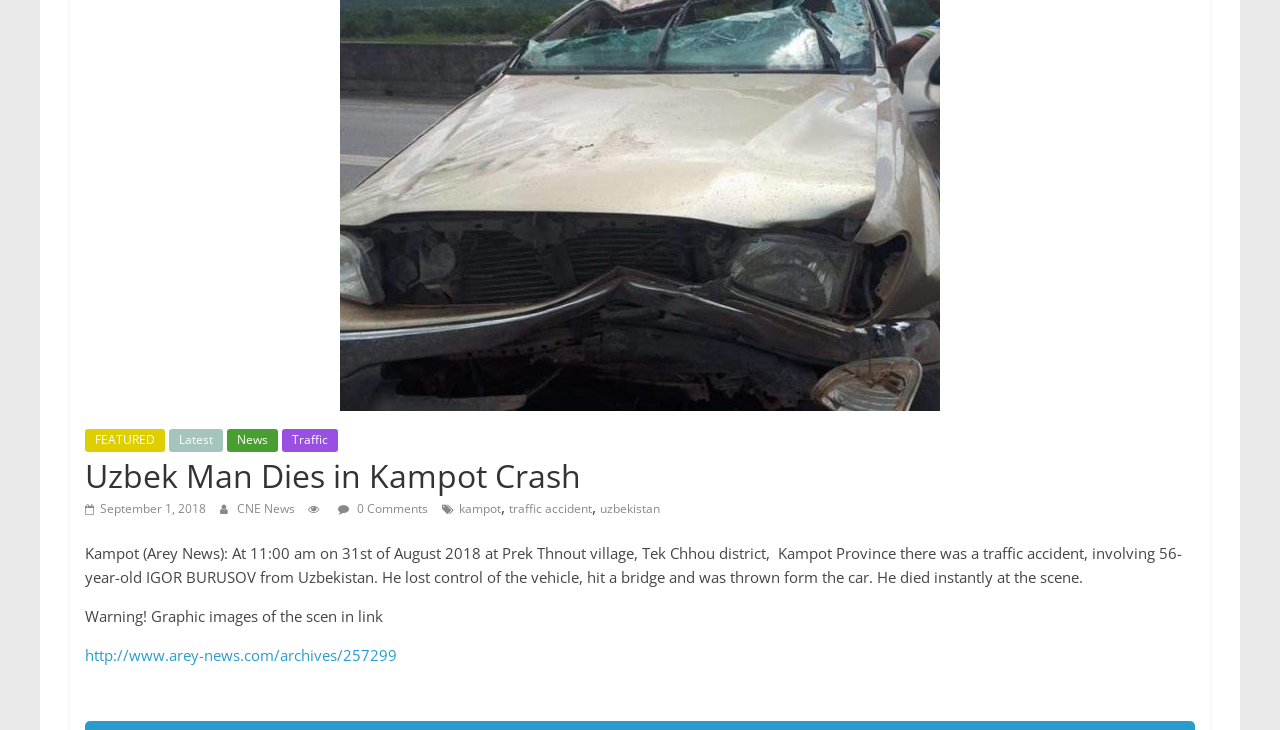Identify the bounding box of the HTML element described here: "September 1, 2018September 1, 2018". Provide the coordinates as four float numbers between 0 and 1: [left, top, right, bottom].

[0.066, 0.685, 0.161, 0.709]